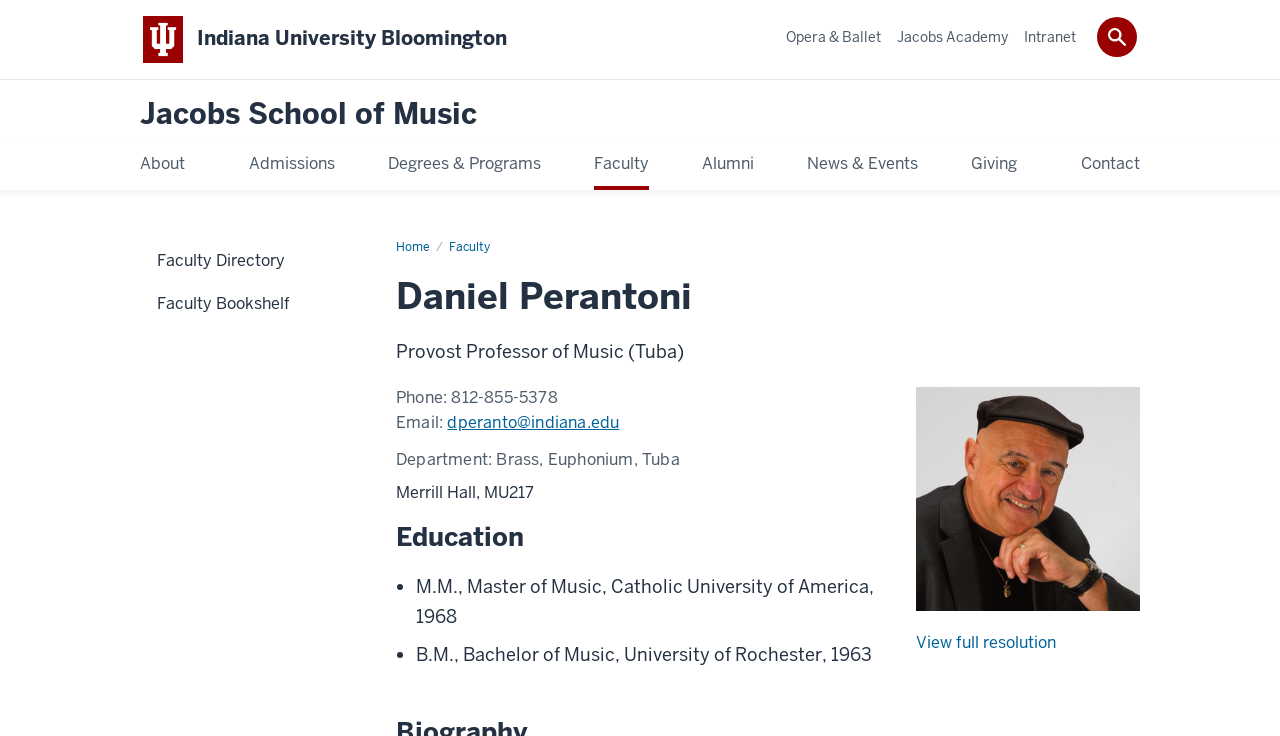Give a concise answer using only one word or phrase for this question:
What is the phone number of the faculty member?

812-855-5378